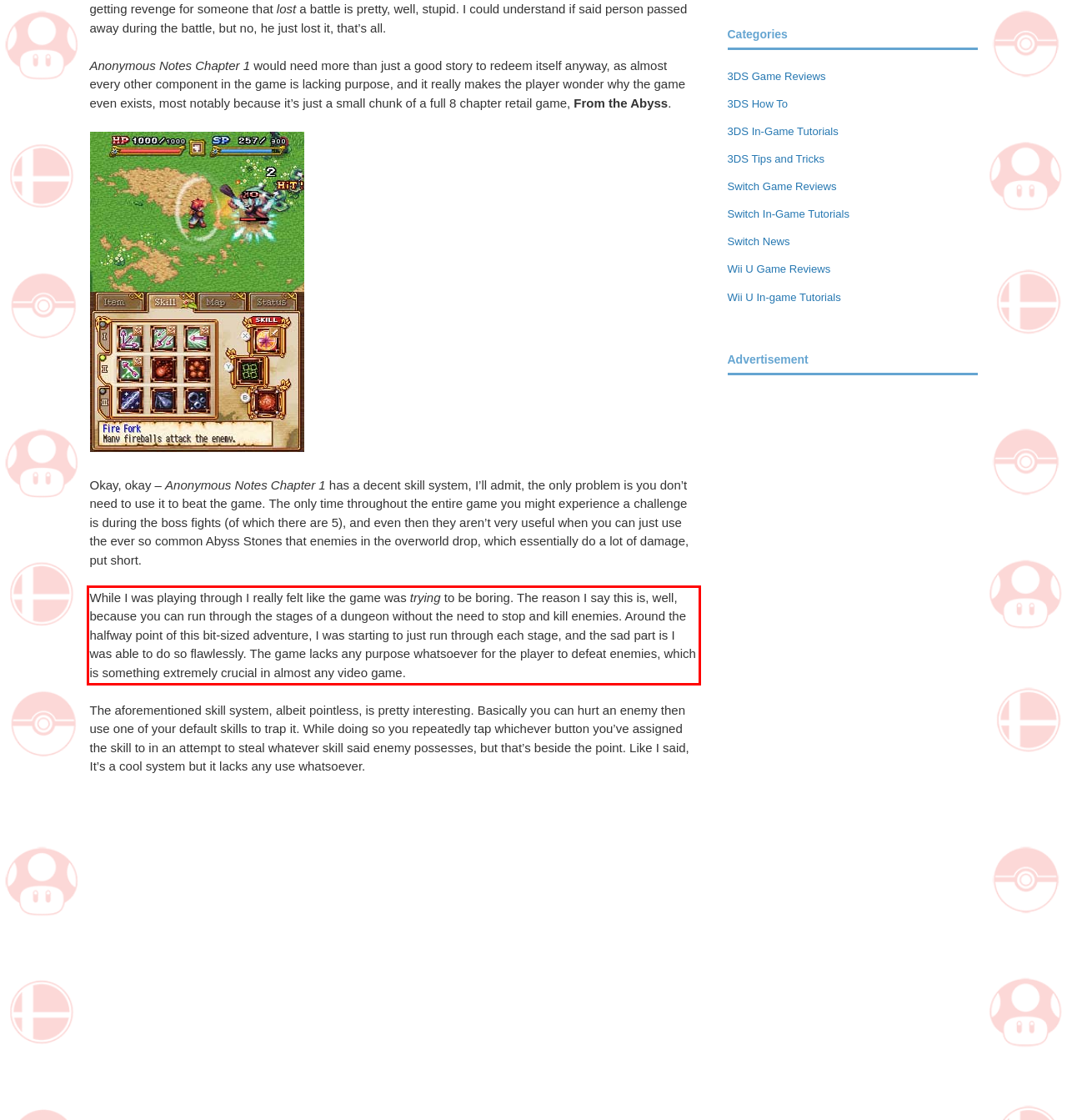Given a webpage screenshot, locate the red bounding box and extract the text content found inside it.

While I was playing through I really felt like the game was trying to be boring. The reason I say this is, well, because you can run through the stages of a dungeon without the need to stop and kill enemies. Around the halfway point of this bit-sized adventure, I was starting to just run through each stage, and the sad part is I was able to do so flawlessly. The game lacks any purpose whatsoever for the player to defeat enemies, which is something extremely crucial in almost any video game.